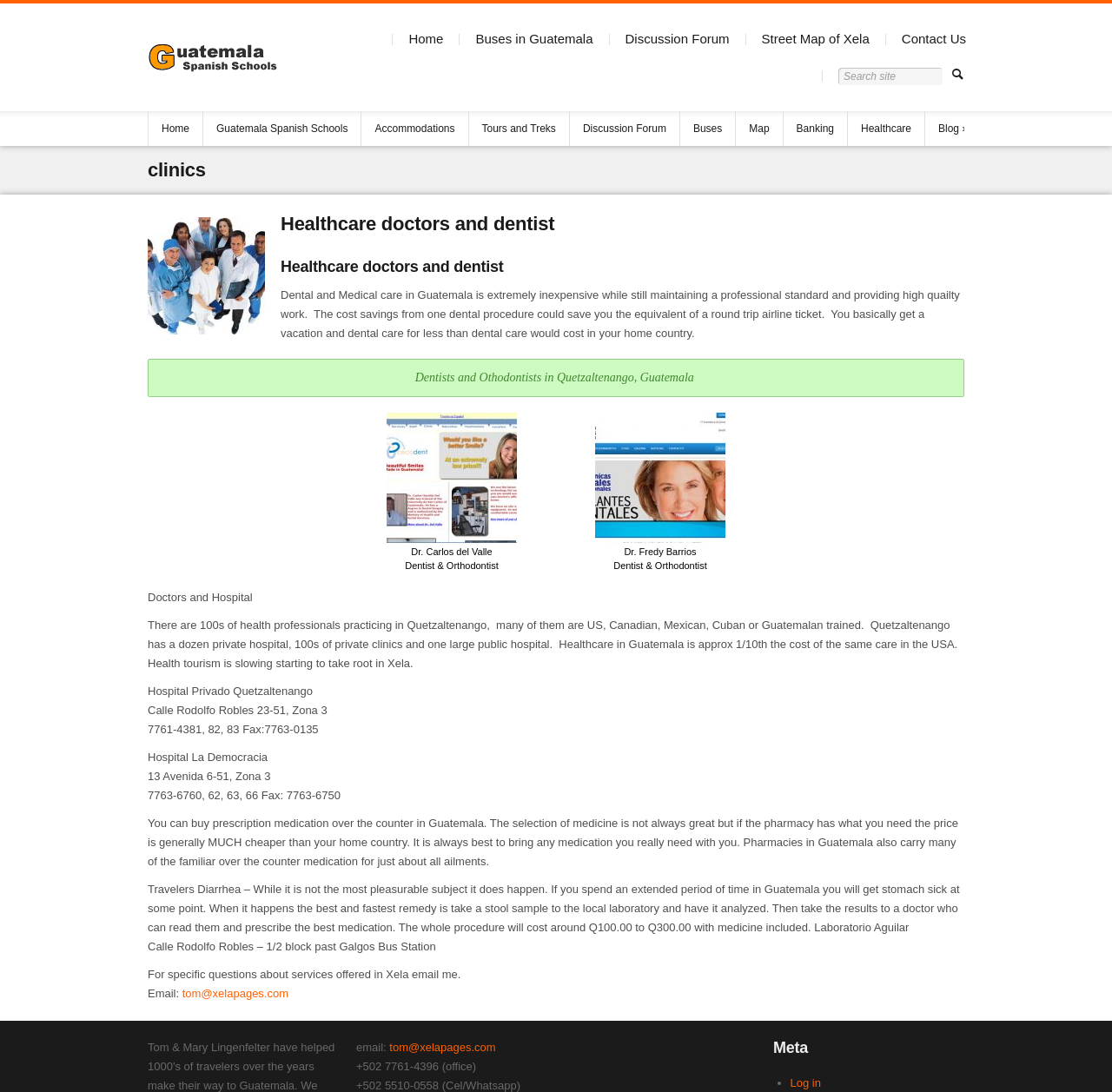Using the information in the image, could you please answer the following question in detail:
What is the email address provided for specific questions about services in Xela?

The webpage provides an email address, tom@xelapages.com, for users to ask specific questions about services offered in Xela. This email address is mentioned at the bottom of the webpage.